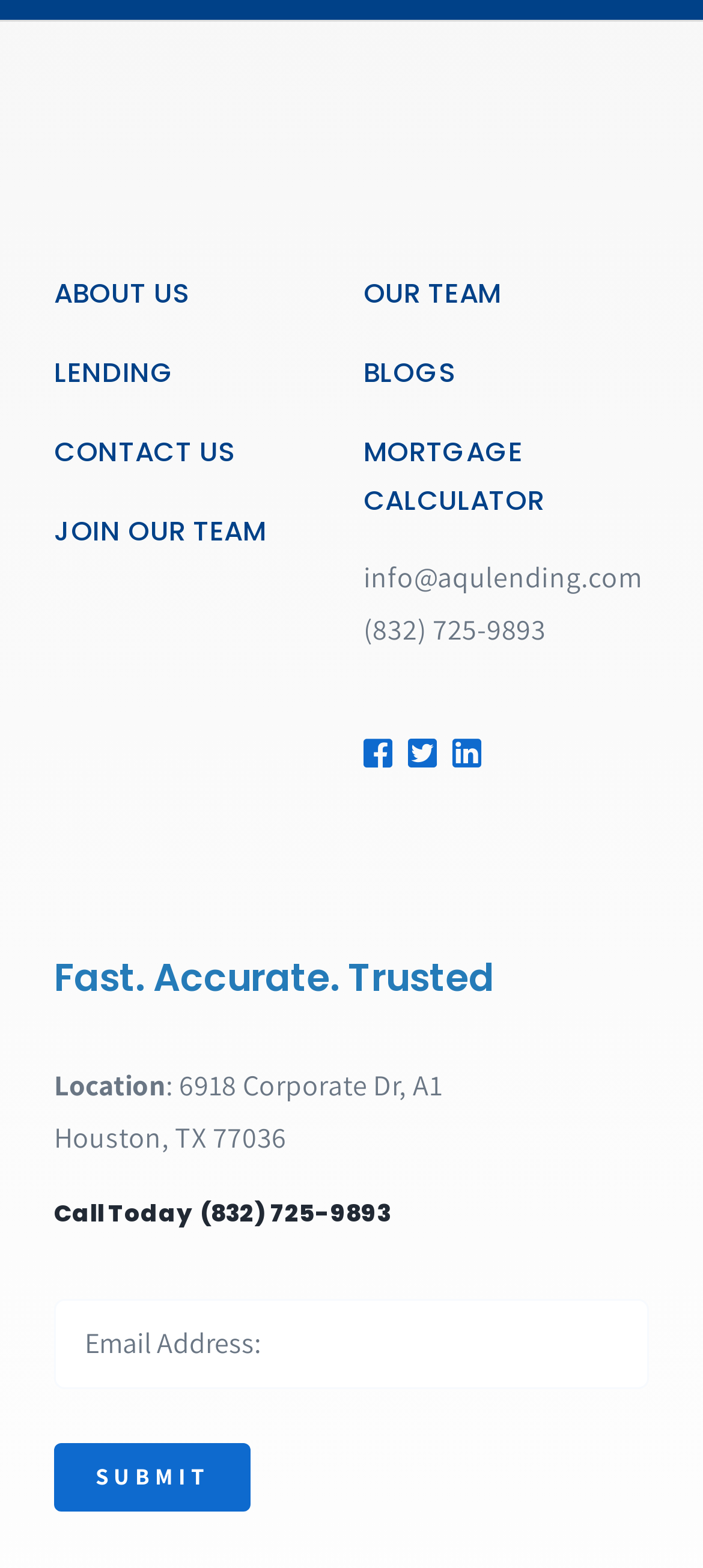What is the phone number to call for inquiries?
Provide a detailed answer to the question using information from the image.

The phone number to call for inquiries is displayed prominently on the webpage, both as a static text element and as a link that can be clicked to call.